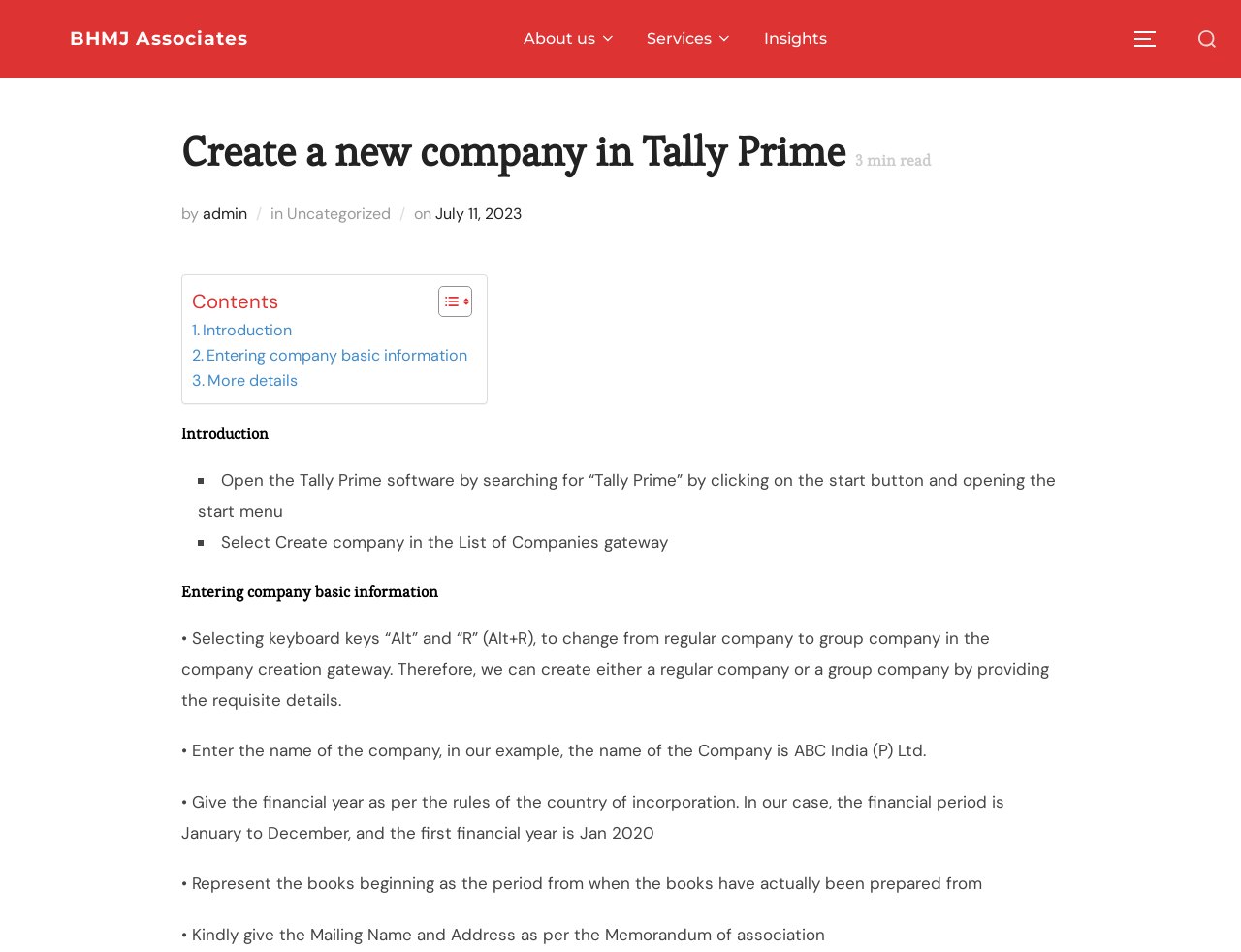What is the name of the company in the example?
Answer the question based on the image using a single word or a brief phrase.

ABC India (P) Ltd.